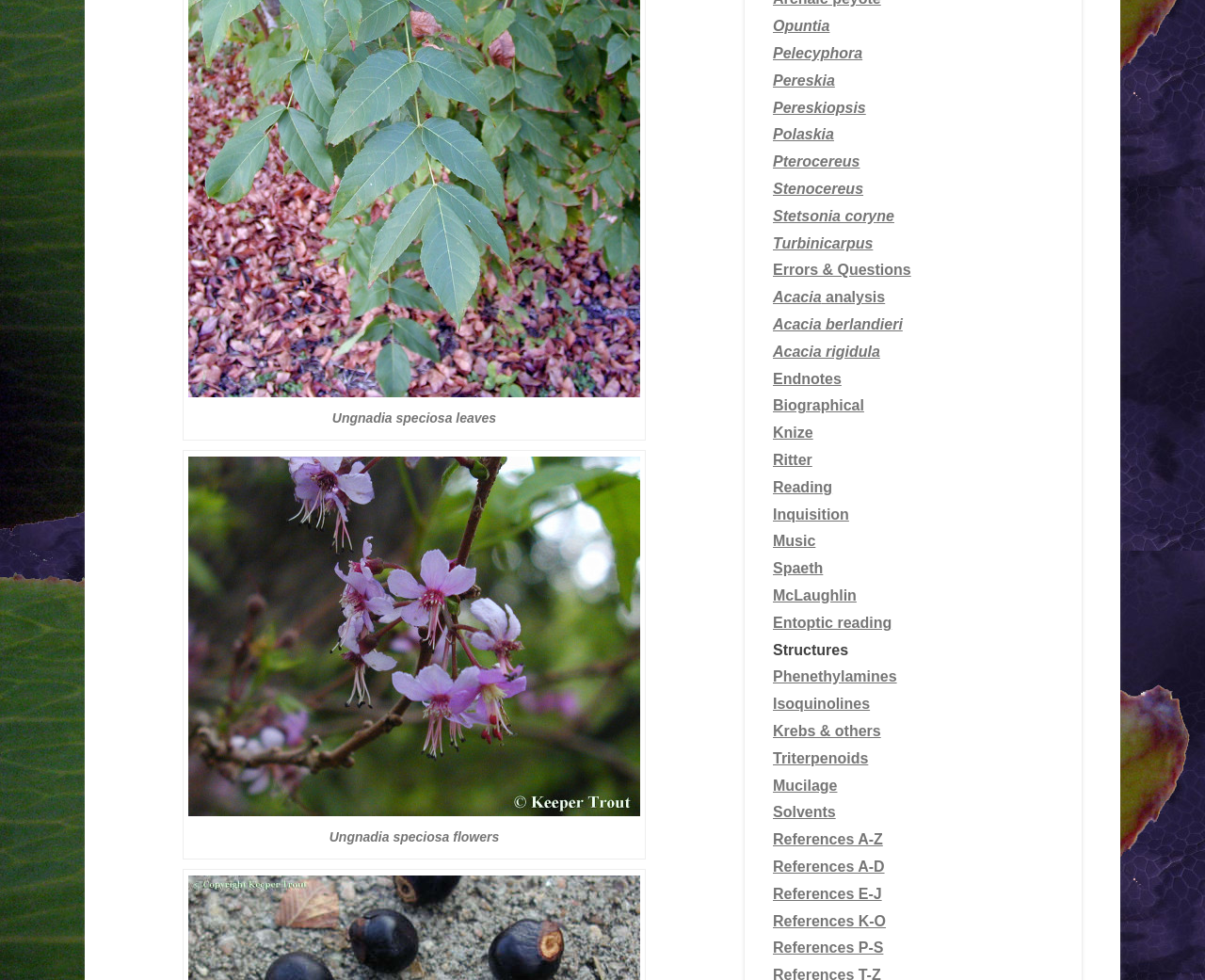Identify the bounding box coordinates of the area you need to click to perform the following instruction: "View information about Ungnadia speciosa flowers".

[0.152, 0.466, 0.535, 0.833]